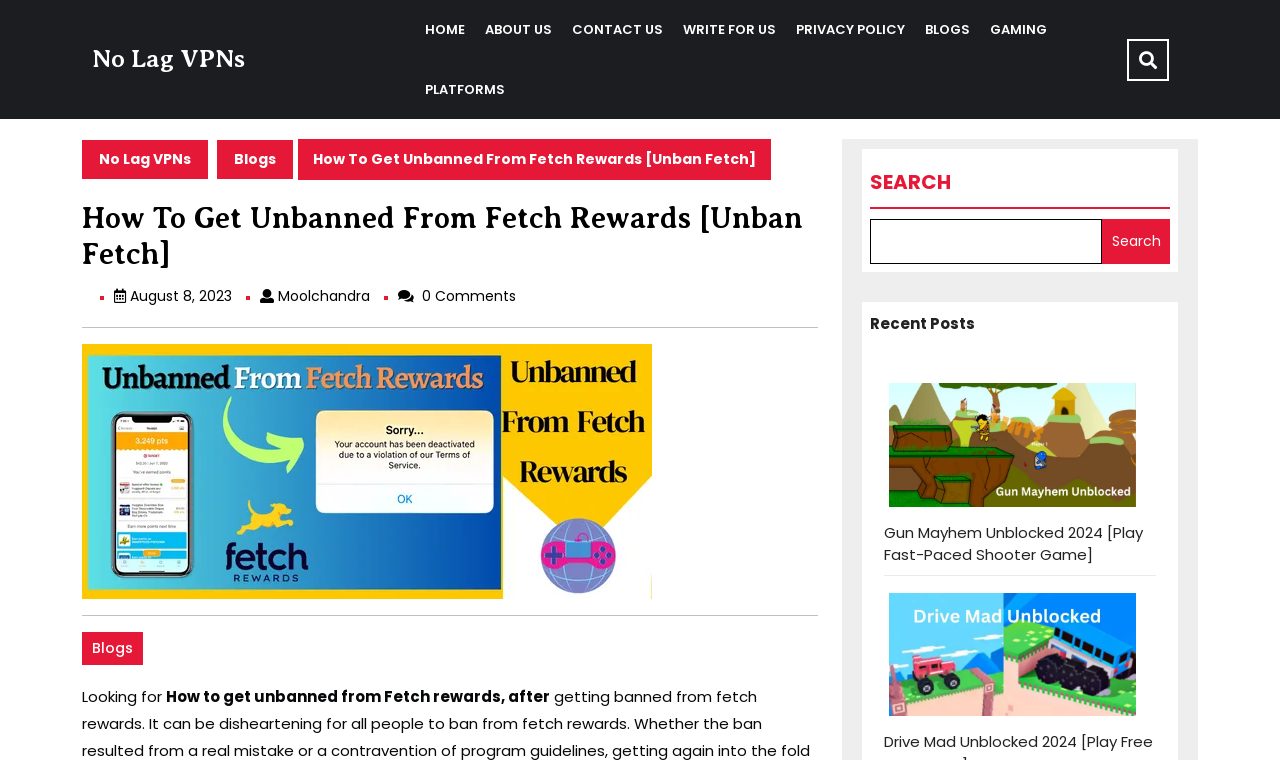Find the coordinates for the bounding box of the element with this description: "Contact Us".

[0.447, 0.0, 0.518, 0.078]